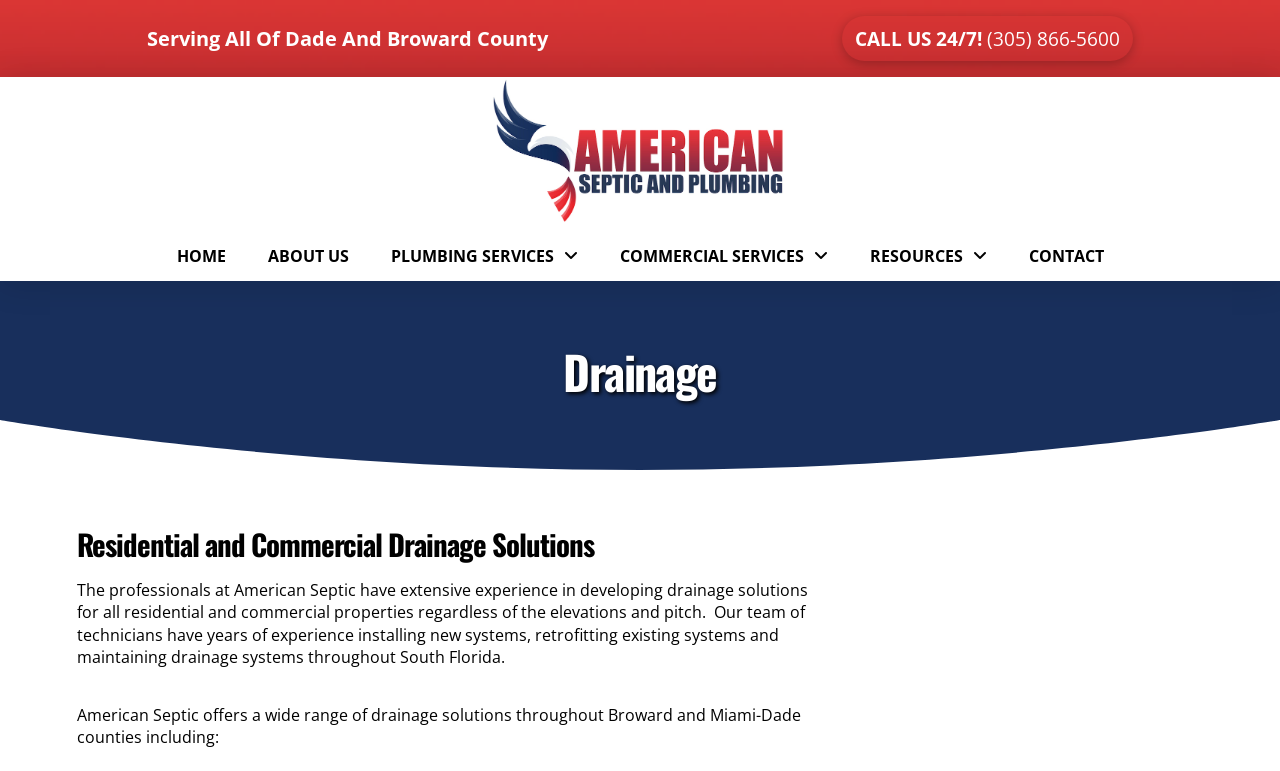Give a detailed account of the webpage's layout and content.

The webpage is about American Septic, a company that provides drainage solutions for residential and commercial properties. At the top of the page, there is a heading that reads "Serving All Of Dade And Broward County". Below this heading, there is a call-to-action link "CALL US 24/7! (305) 866-5600" on the right side. On the left side, there is an image. 

The main navigation menu is located in the middle of the page, consisting of six links: "HOME", "ABOUT US", "PLUMBING SERVICES", "COMMERCIAL SERVICES", "RESOURCES", and "CONTACT". 

Below the navigation menu, there is a section dedicated to drainage solutions. The heading "Drainage" is followed by a subheading "Residential and Commercial Drainage Solutions". Under this subheading, there is a paragraph of text that describes the company's experience and services in developing drainage solutions. 

Further down, there is another paragraph that lists the range of drainage solutions offered by American Septic throughout Broward and Miami-Dade counties.